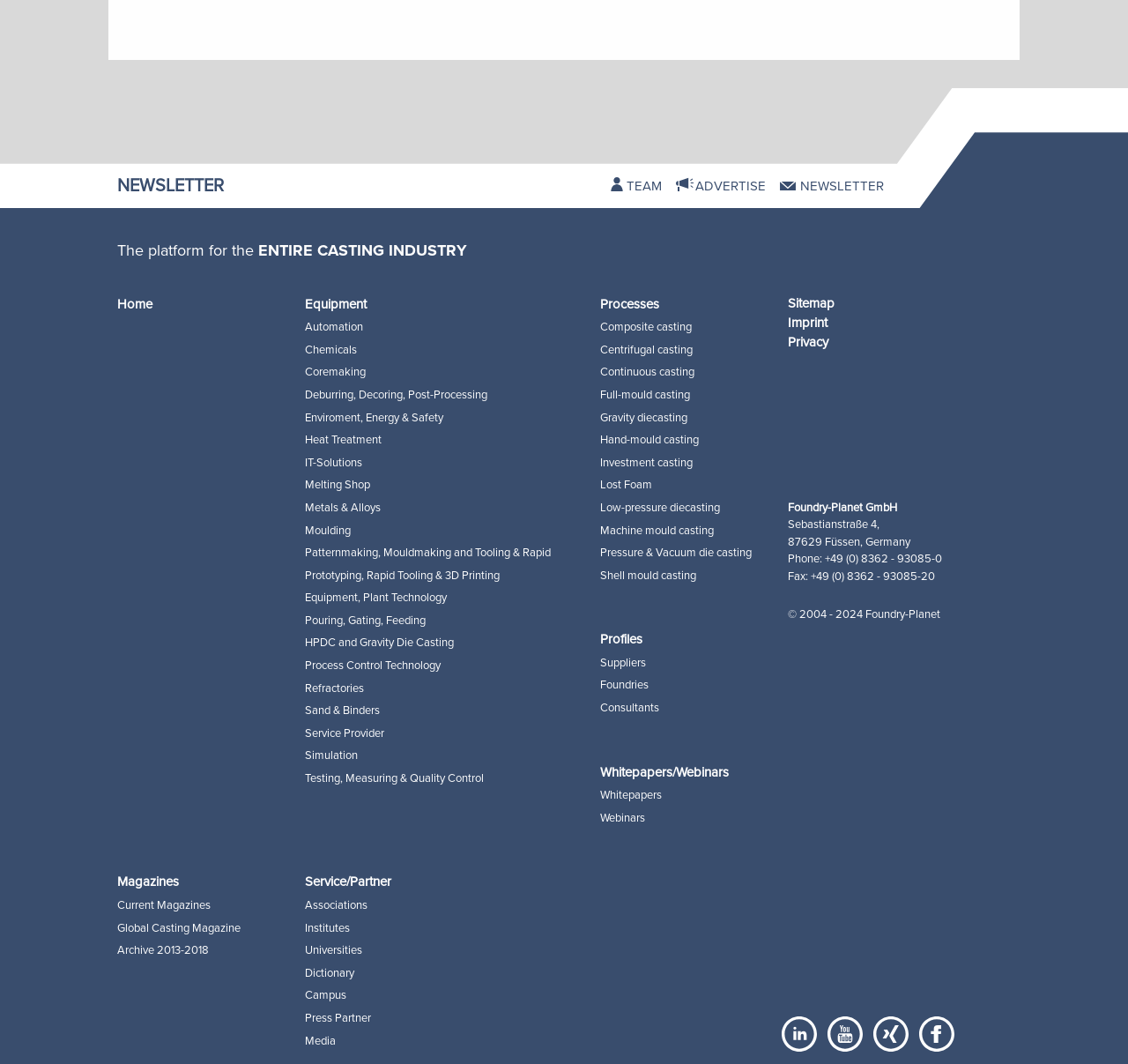What is the address of the company?
Observe the image and answer the question with a one-word or short phrase response.

Sebastianstraße 4, 87629 Füssen, Germany